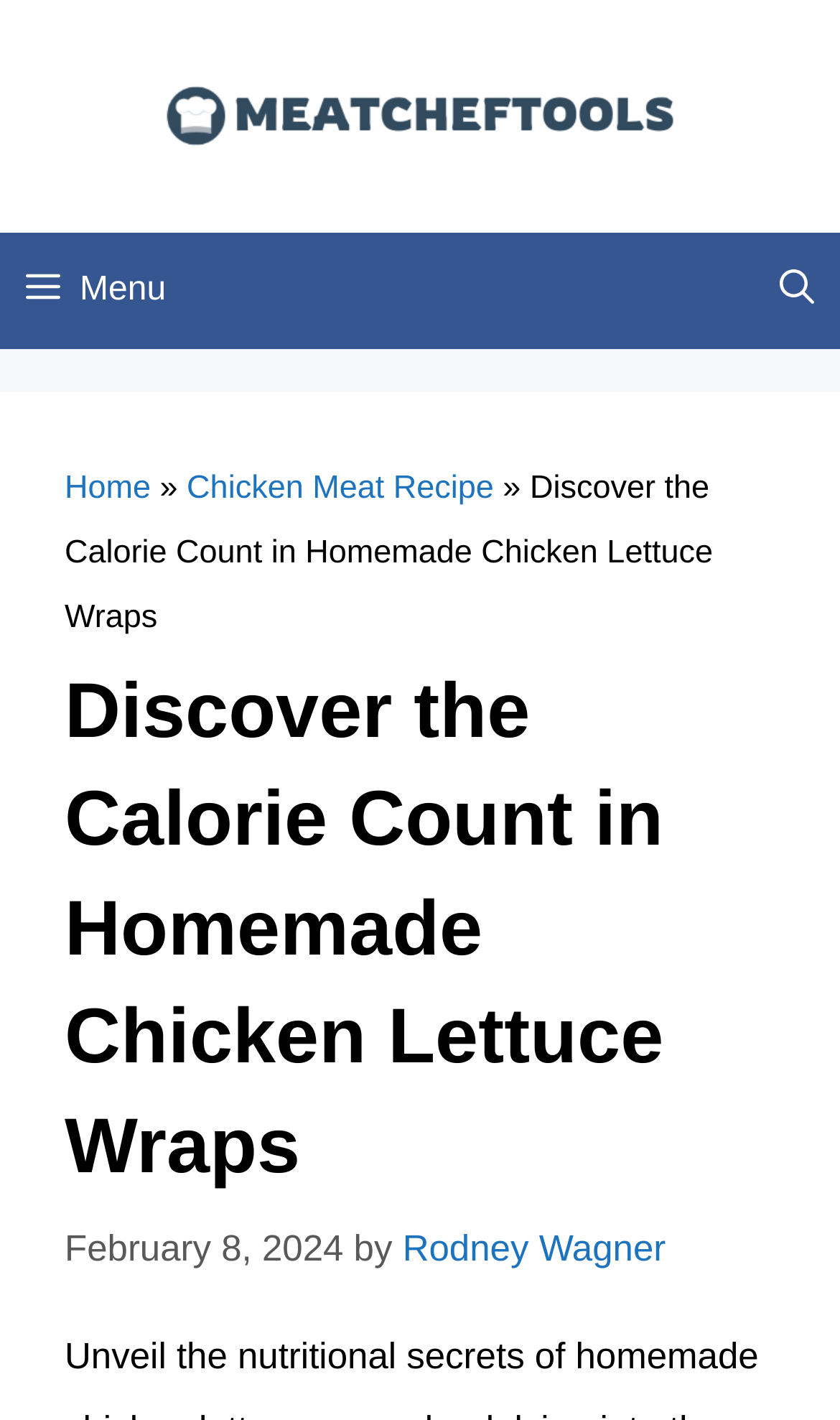Summarize the webpage comprehensively, mentioning all visible components.

The webpage is about discovering the calorie count in homemade chicken lettuce wraps. At the top, there is a banner with the site's name, "MeatChefTools", accompanied by an image of the same name. Below the banner, there is a primary navigation menu with a "Menu" button on the left and a "Search Bar" link on the right.

Underneath the navigation menu, there is a breadcrumbs section that displays the page's hierarchy, starting from the "Home" page, followed by "Chicken Meat Recipe", and finally the current page, "Discover the Calorie Count in Homemade Chicken Lettuce Wraps". 

The main content of the page is headed by a large heading that repeats the title, "Discover the Calorie Count in Homemade Chicken Lettuce Wraps". Below the heading, there is a timestamp indicating that the article was published on February 8, 2024, followed by the author's name, "Rodney Wagner".